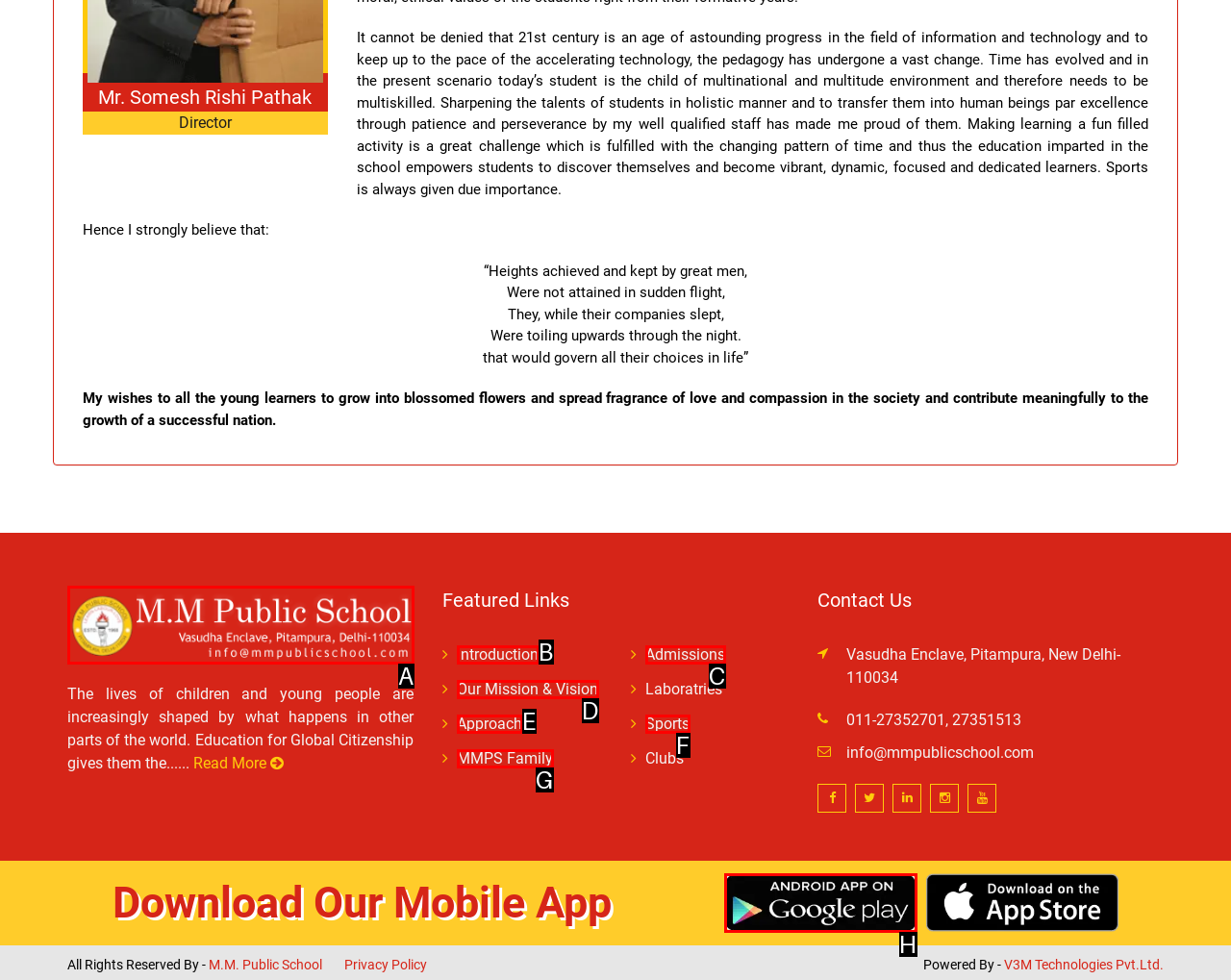Using the description: Sports, find the best-matching HTML element. Indicate your answer with the letter of the chosen option.

F